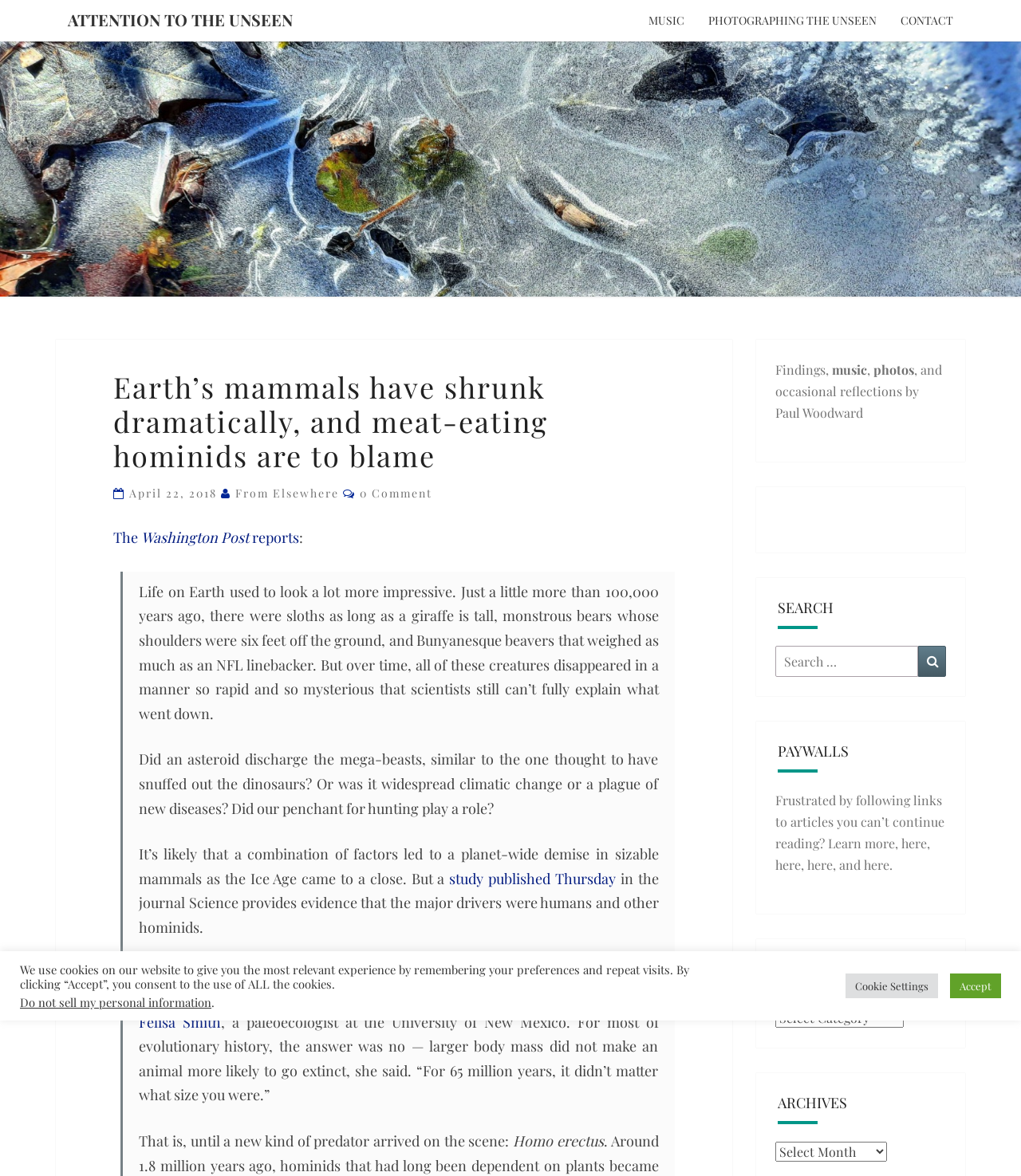Please determine the bounding box coordinates of the element to click on in order to accomplish the following task: "Read the archives". Ensure the coordinates are four float numbers ranging from 0 to 1, i.e., [left, top, right, bottom].

[0.759, 0.971, 0.868, 0.988]